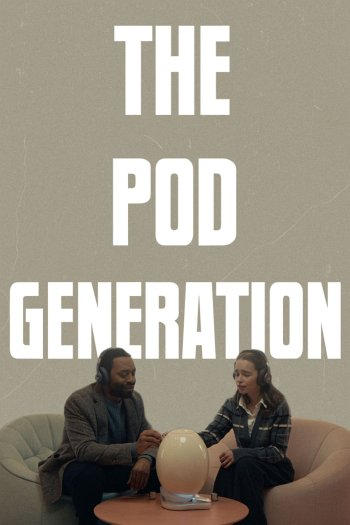Reply to the question with a single word or phrase:
When is the DVD release date of the film?

April 16, 2023